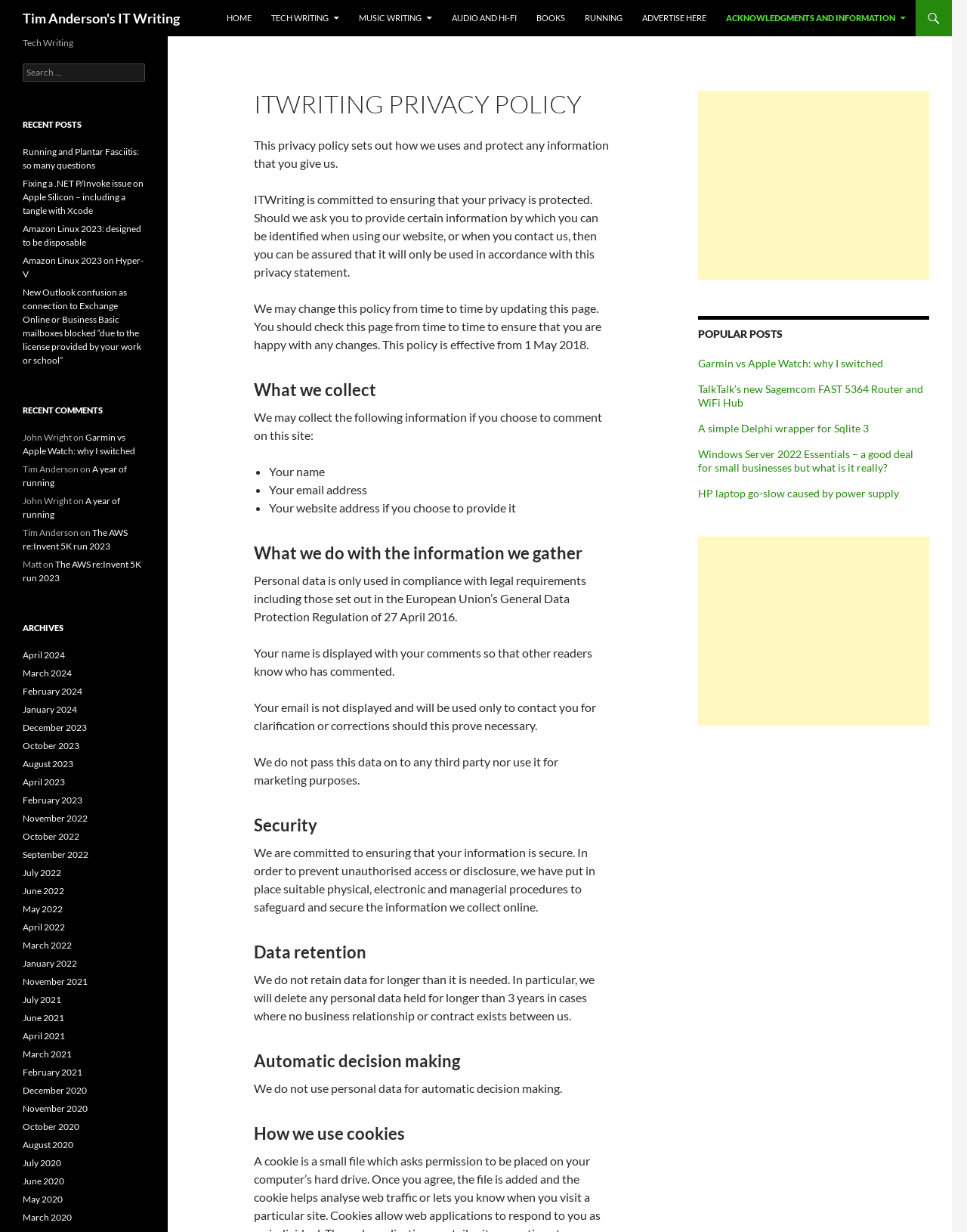Please give a succinct answer to the question in one word or phrase:
What is the purpose of the 'Recent Posts' section?

Displaying recent articles